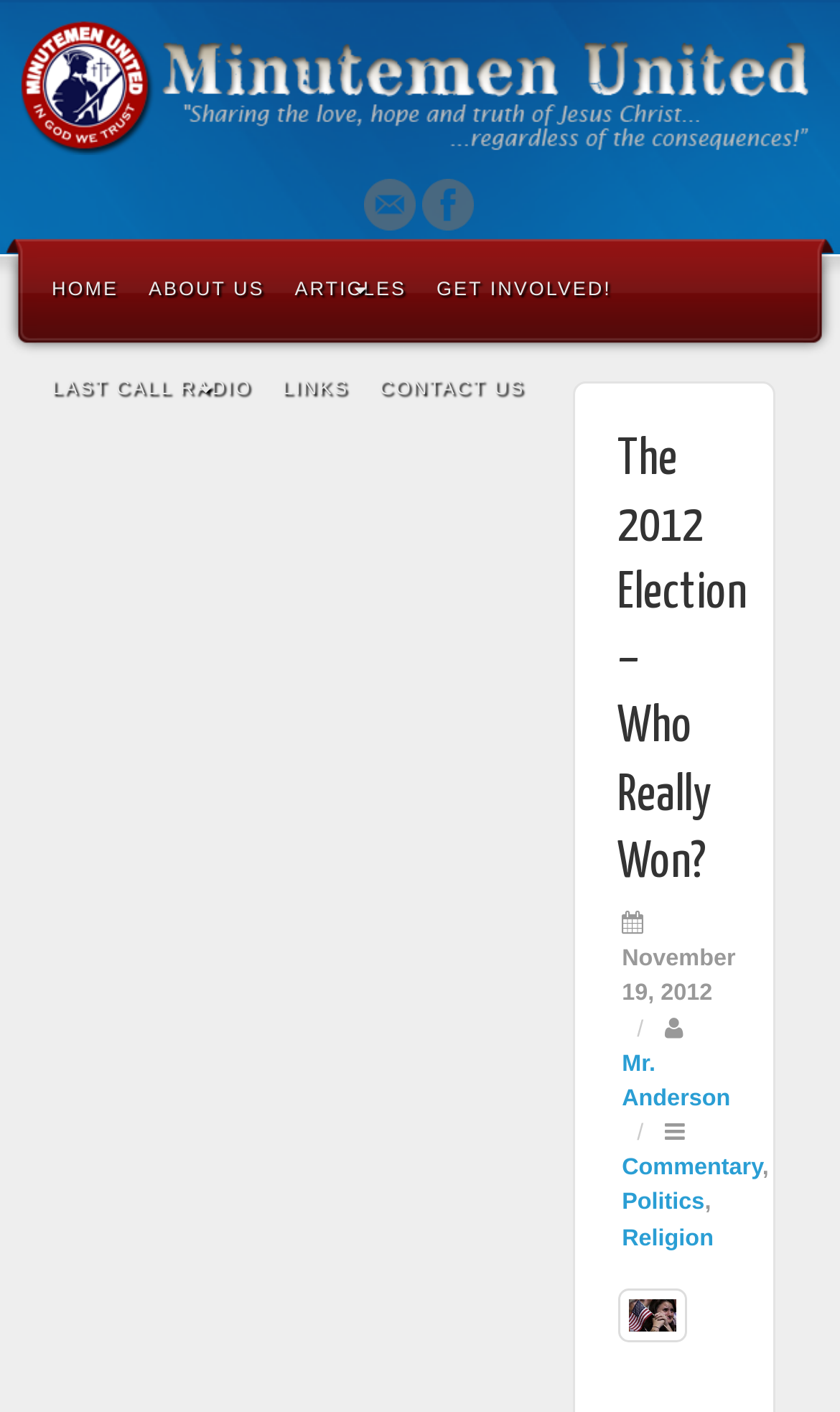Locate the bounding box coordinates of the UI element described by: "Royal Canadian Mounted Police". The bounding box coordinates should consist of four float numbers between 0 and 1, i.e., [left, top, right, bottom].

None